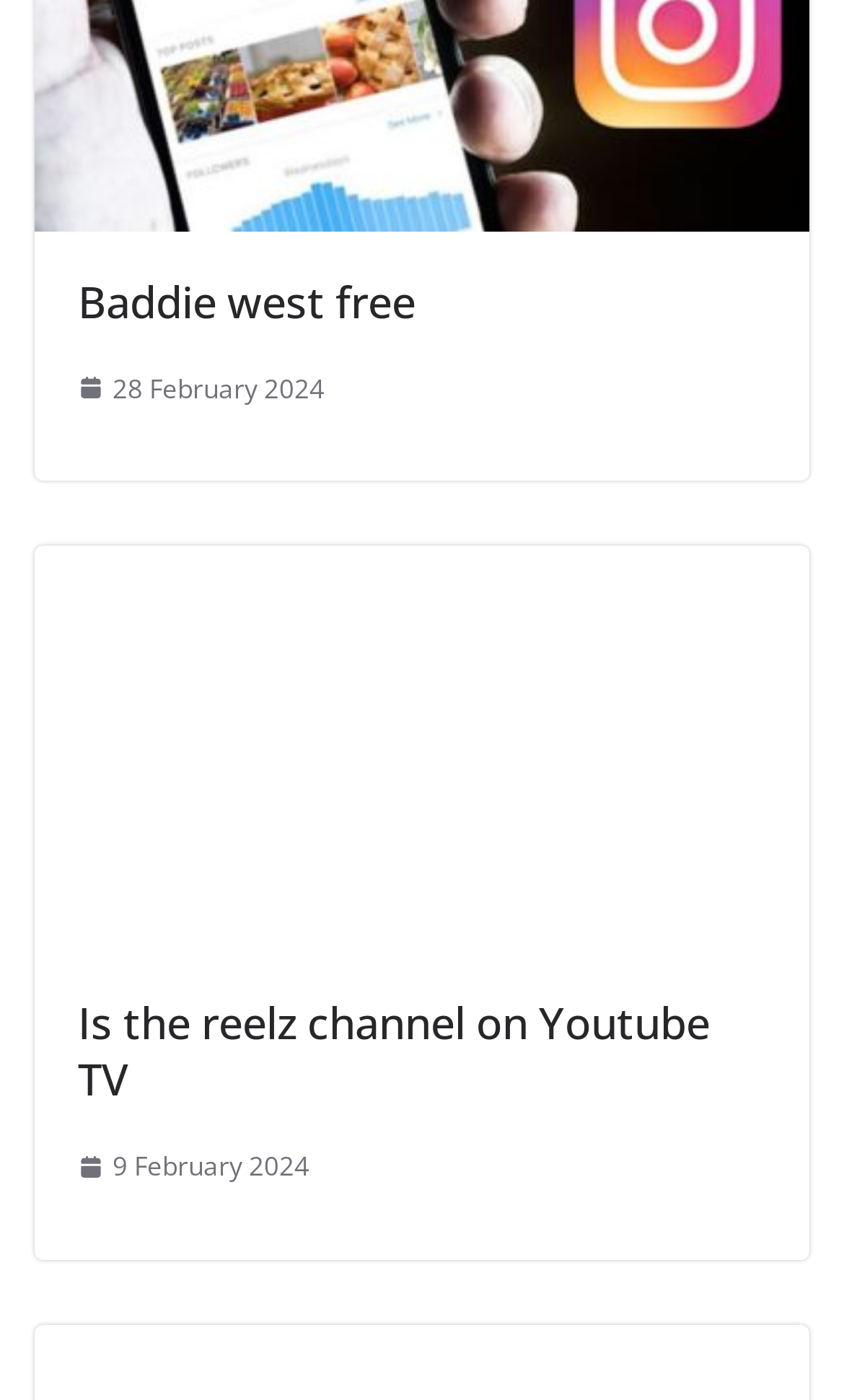How many images are on the webpage? Using the information from the screenshot, answer with a single word or phrase.

2